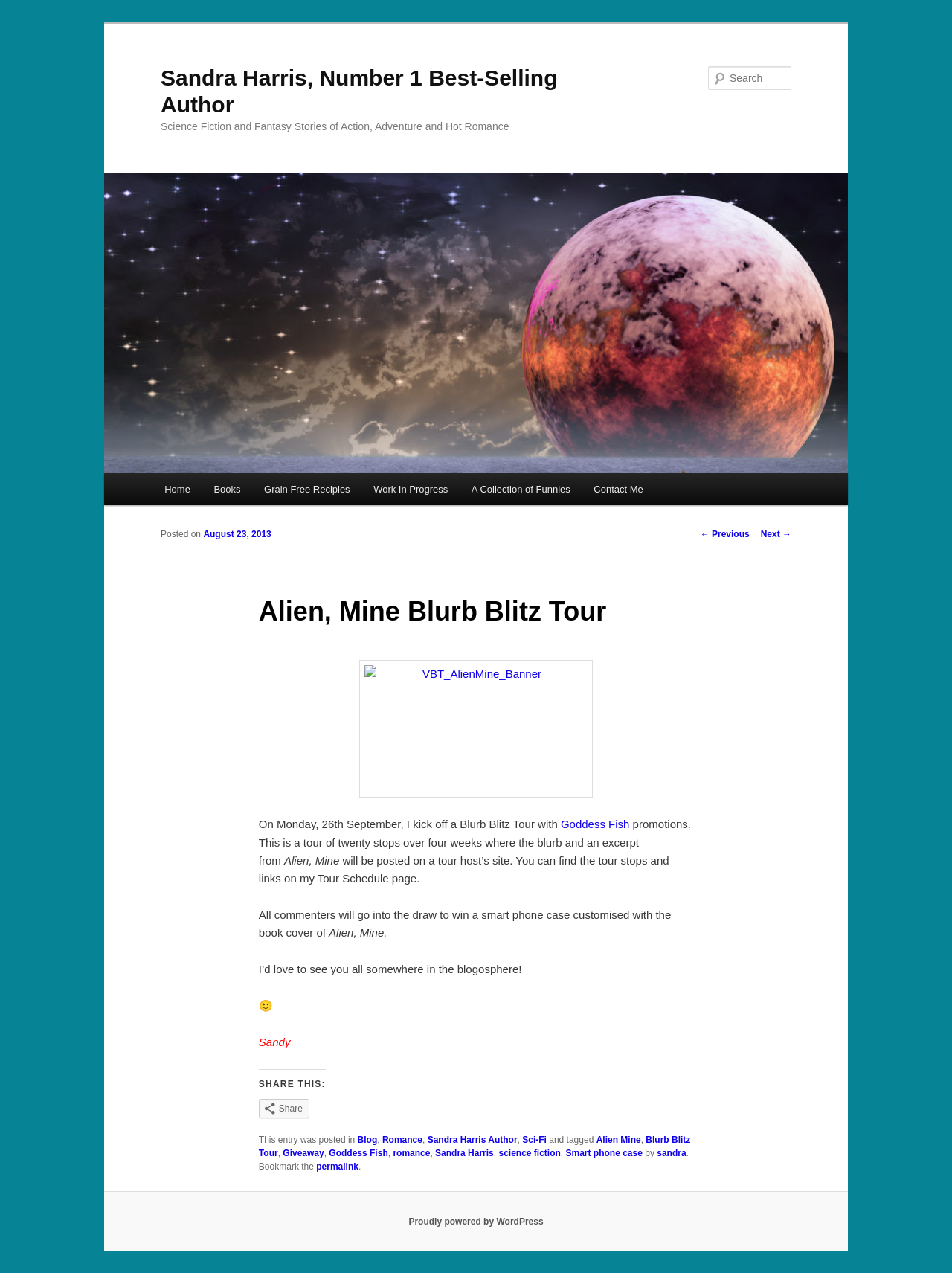Please find and generate the text of the main header of the webpage.

Sandra Harris, Number 1 Best-Selling Author